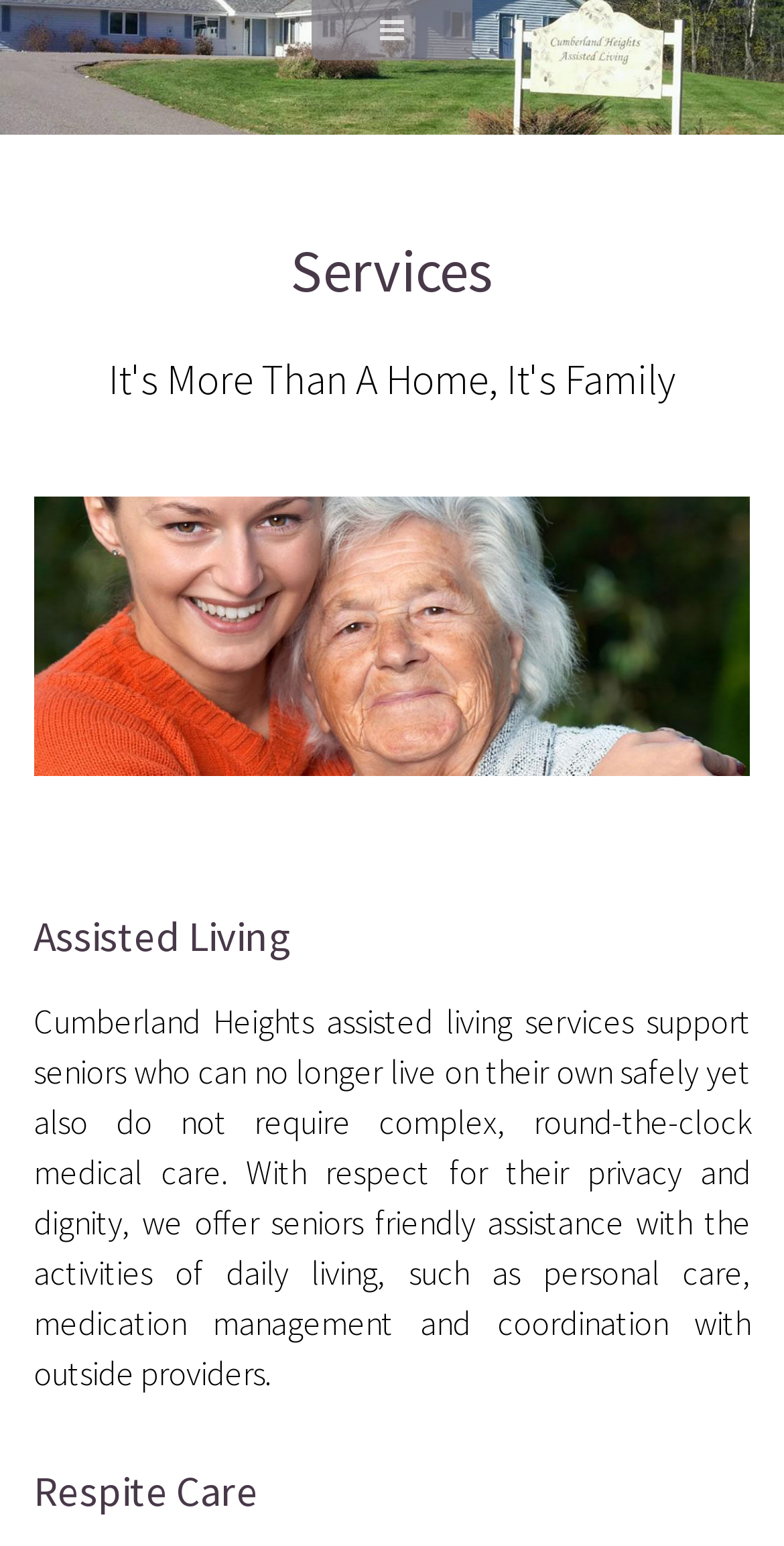Please provide a brief answer to the question using only one word or phrase: 
What is the location of the 'Respite Care' heading on the webpage?

Bottom